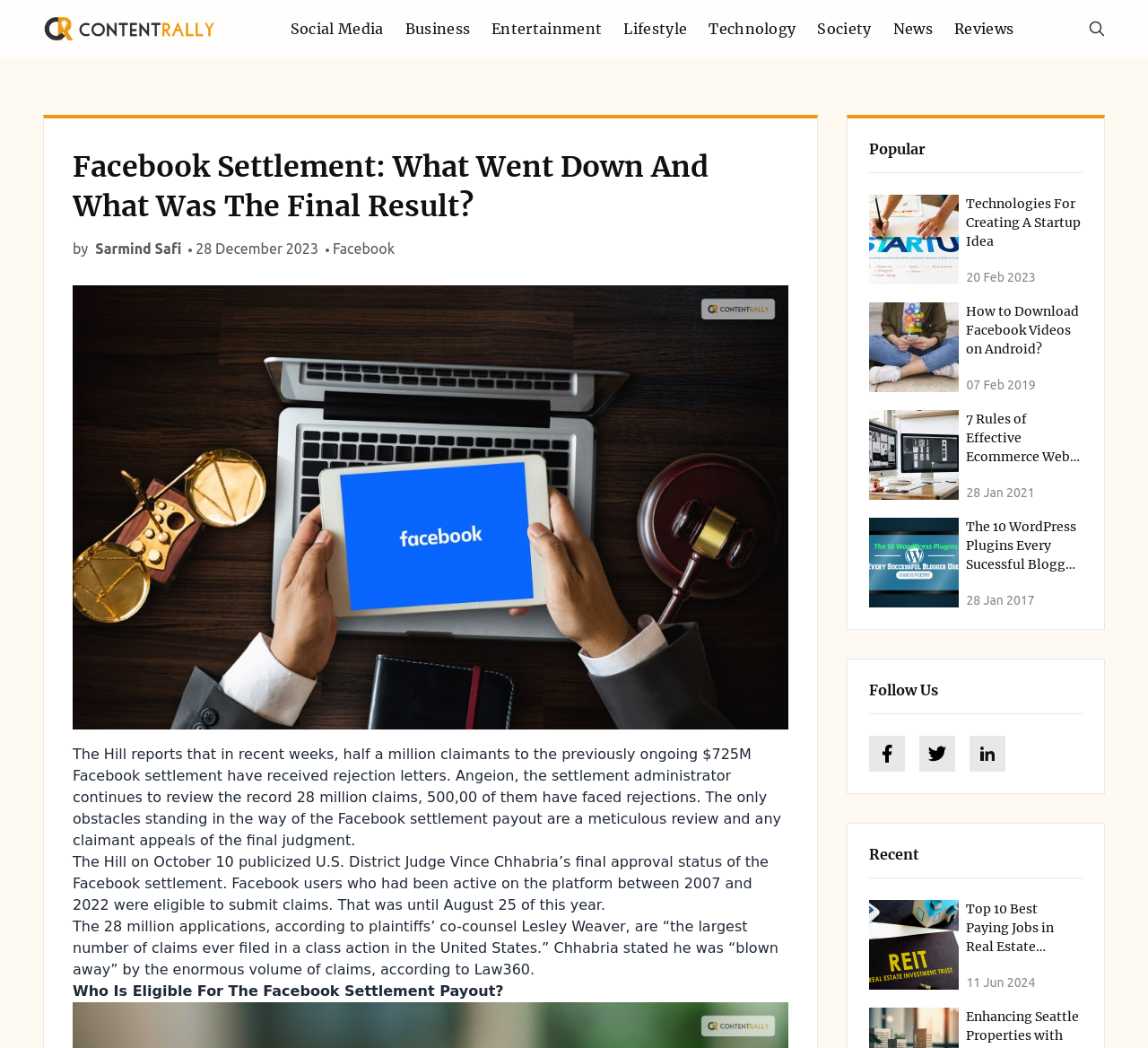Please analyze the image and provide a thorough answer to the question:
How many claims have been filed in the Facebook settlement?

I found the number of claims by reading the text 'The 28 million applications, according to plaintiffs’ co-counsel Lesley Weaver, are “the largest number of claims ever filed in a class action in the United States.”', which explicitly states the number of claims filed.